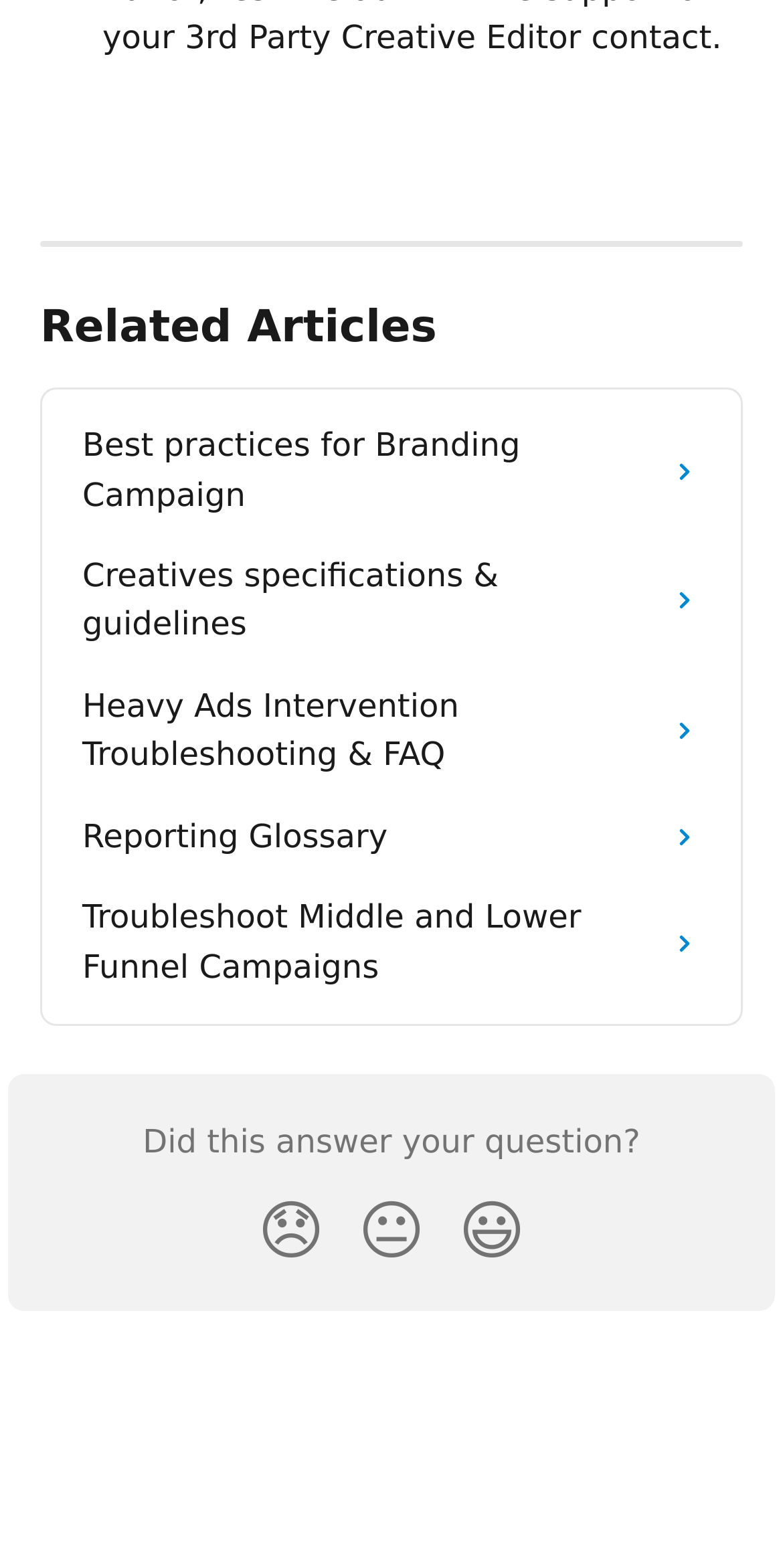Answer the question with a brief word or phrase:
How many reaction buttons are available?

3